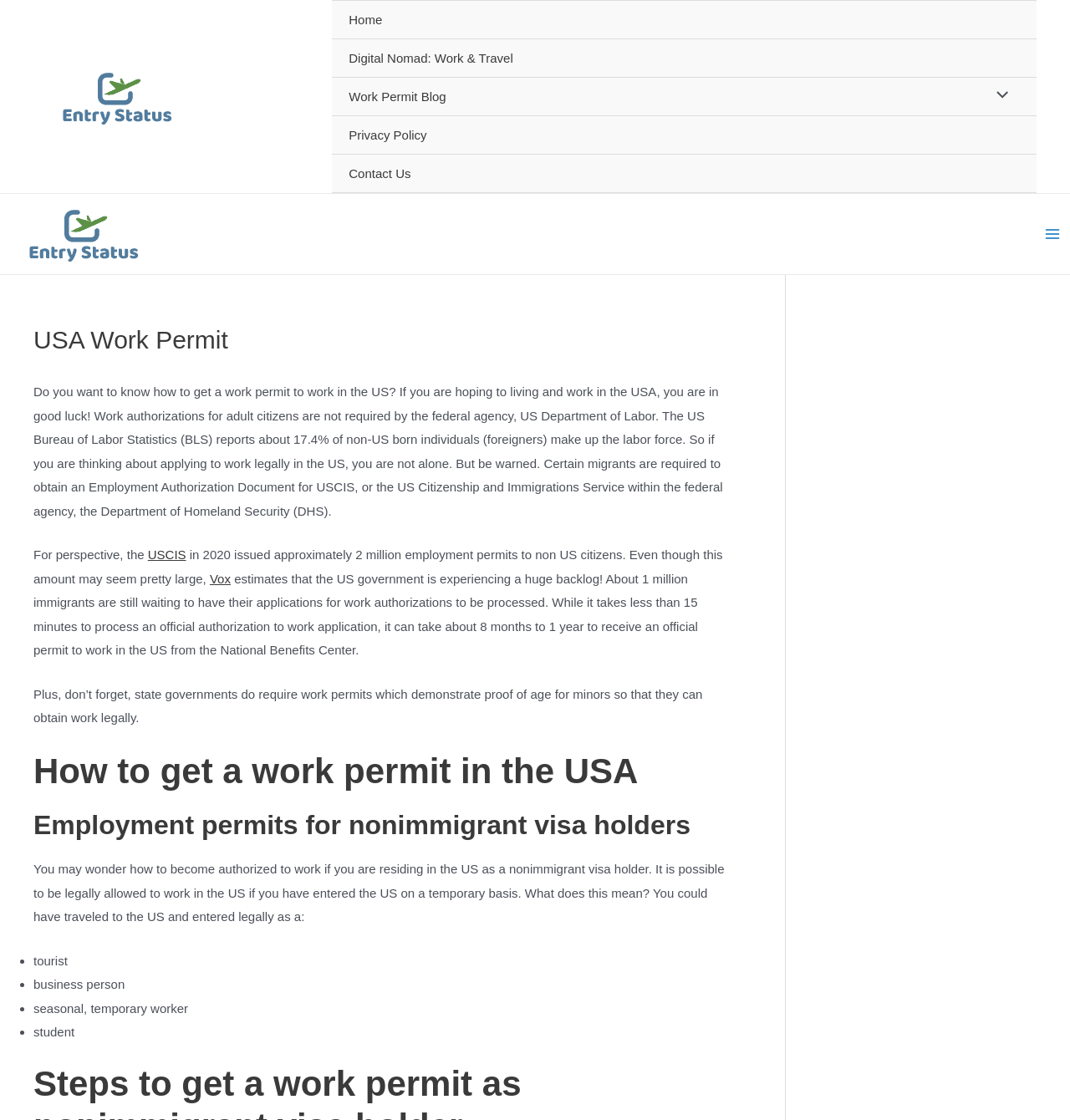Can you find the bounding box coordinates for the element to click on to achieve the instruction: "Click the 'Home' link"?

[0.31, 0.001, 0.969, 0.035]